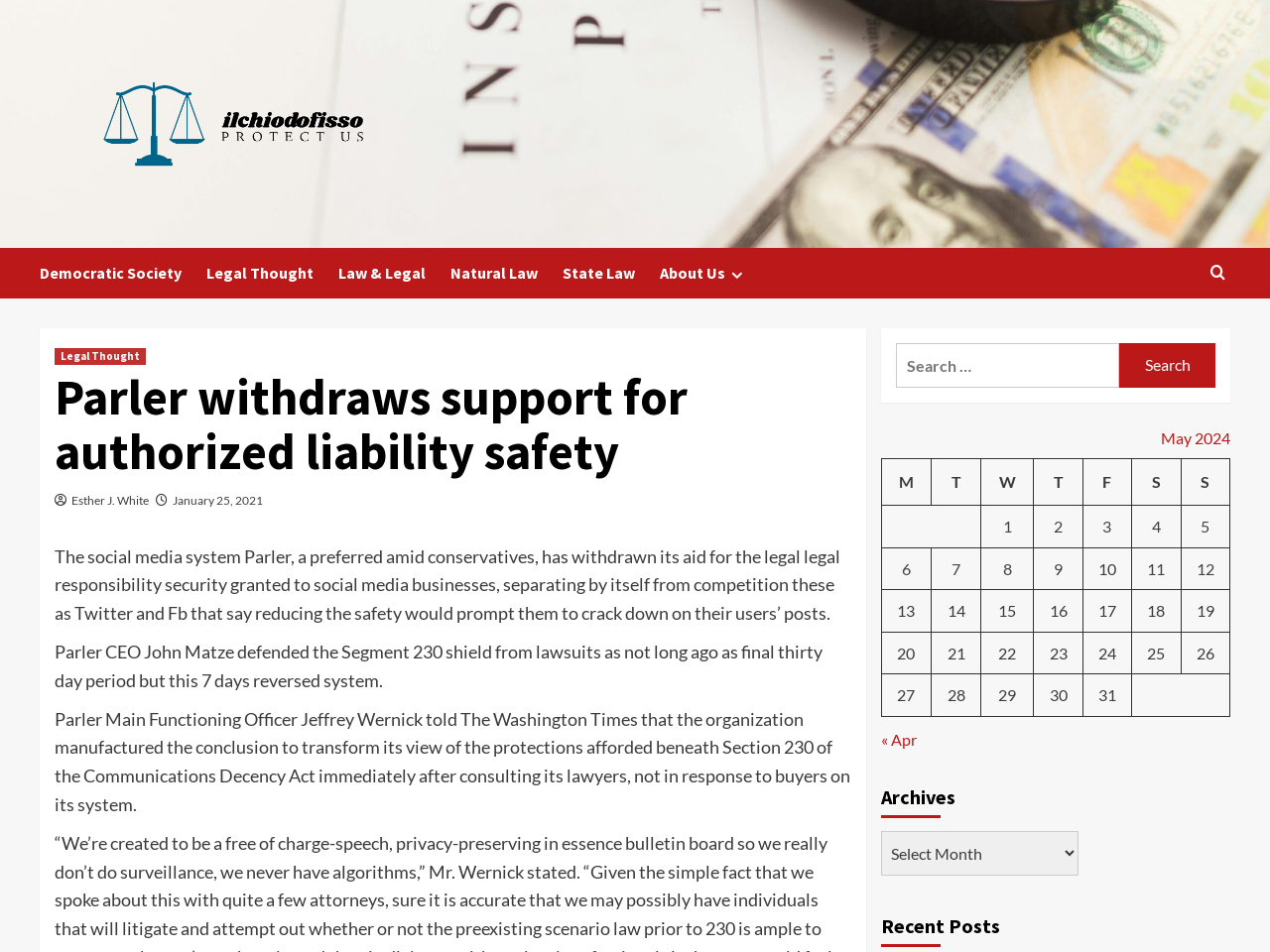Determine the bounding box coordinates of the section I need to click to execute the following instruction: "Go to the 'Legal Thought' page". Provide the coordinates as four float numbers between 0 and 1, i.e., [left, top, right, bottom].

[0.043, 0.365, 0.115, 0.383]